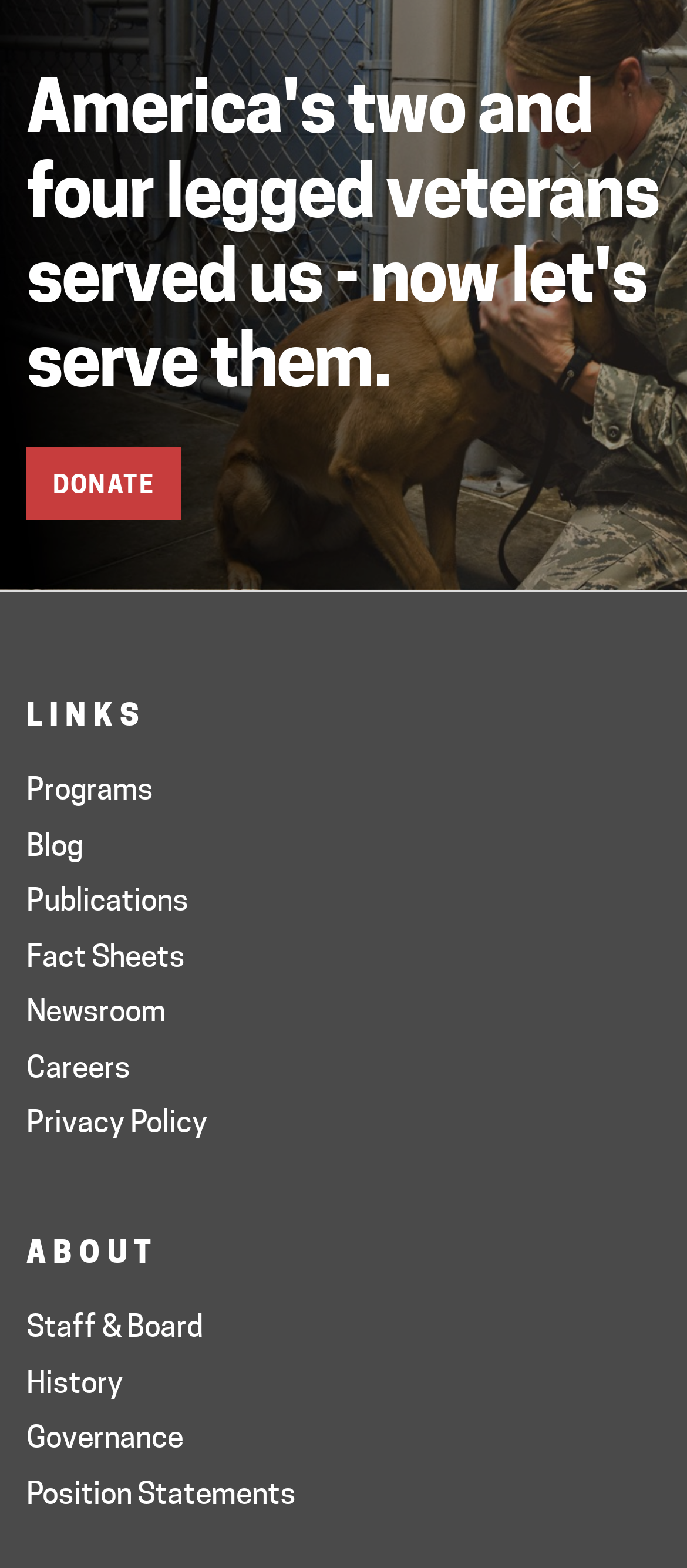Refer to the image and answer the question with as much detail as possible: What is the main purpose of this website?

The main heading of the webpage states 'America's two and four legged veterans served us - now let's serve them.' This suggests that the website is dedicated to serving veterans, possibly by providing resources, support, or donations.